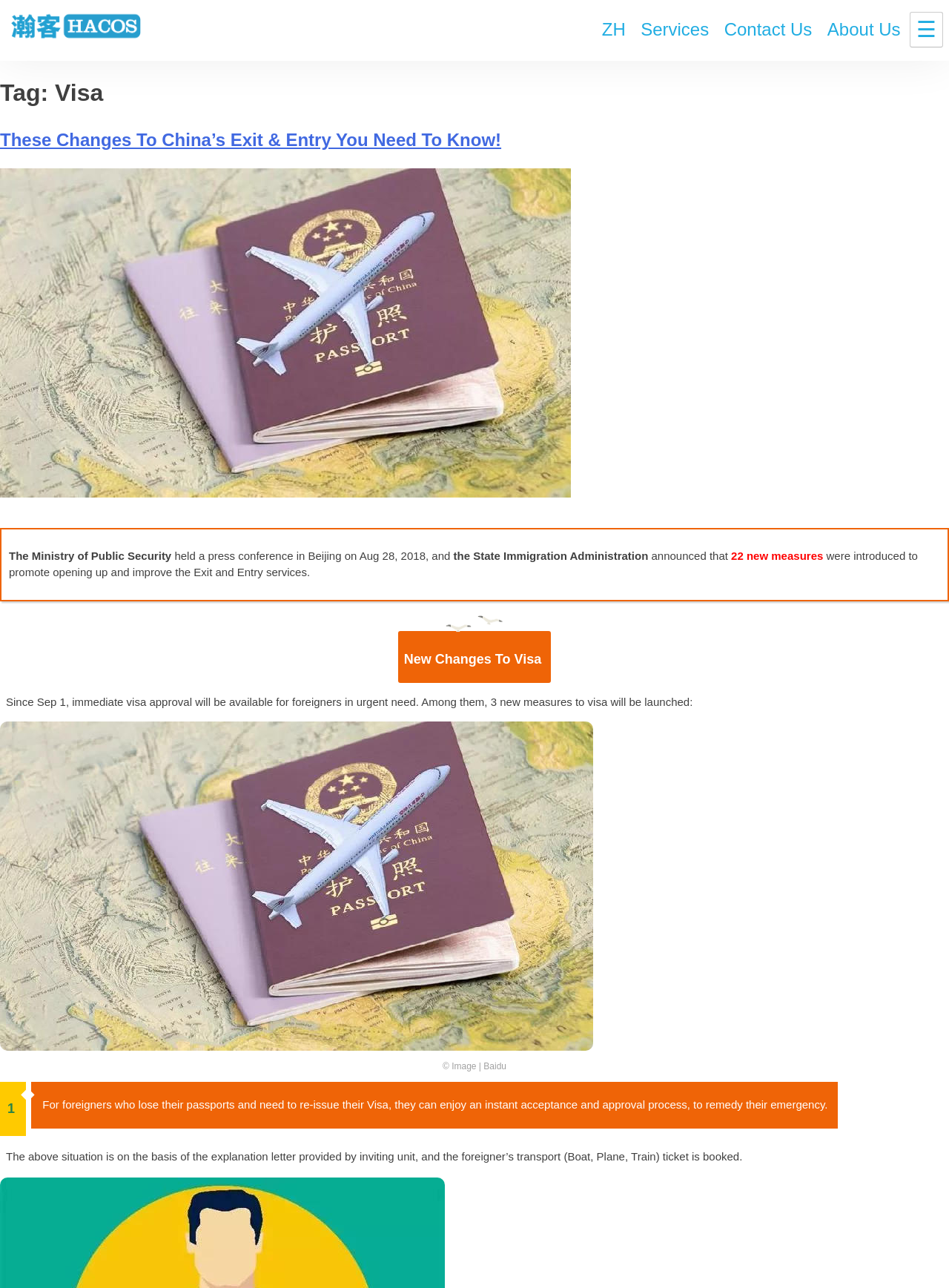What is the image caption below the article?
Please provide a comprehensive answer to the question based on the webpage screenshot.

The image caption can be found below the article, which says 'Image | Baidu', indicating the source of the image.